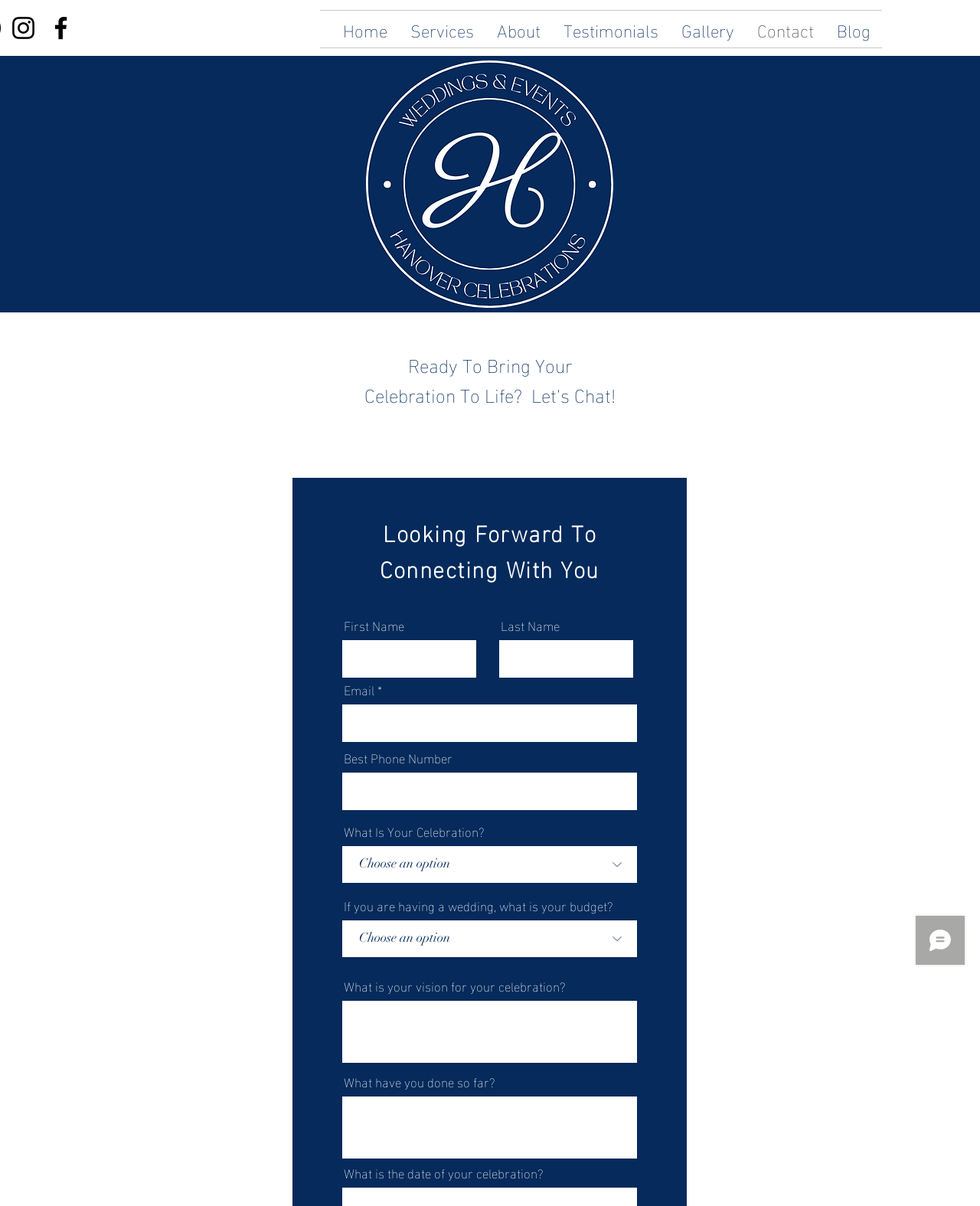What type of celebration is the website primarily focused on?
Could you answer the question in a detailed manner, providing as much information as possible?

Although the website seems to cater to various types of celebrations, the presence of a specific question about wedding budget in the contact form suggests that weddings are a primary focus of the website.